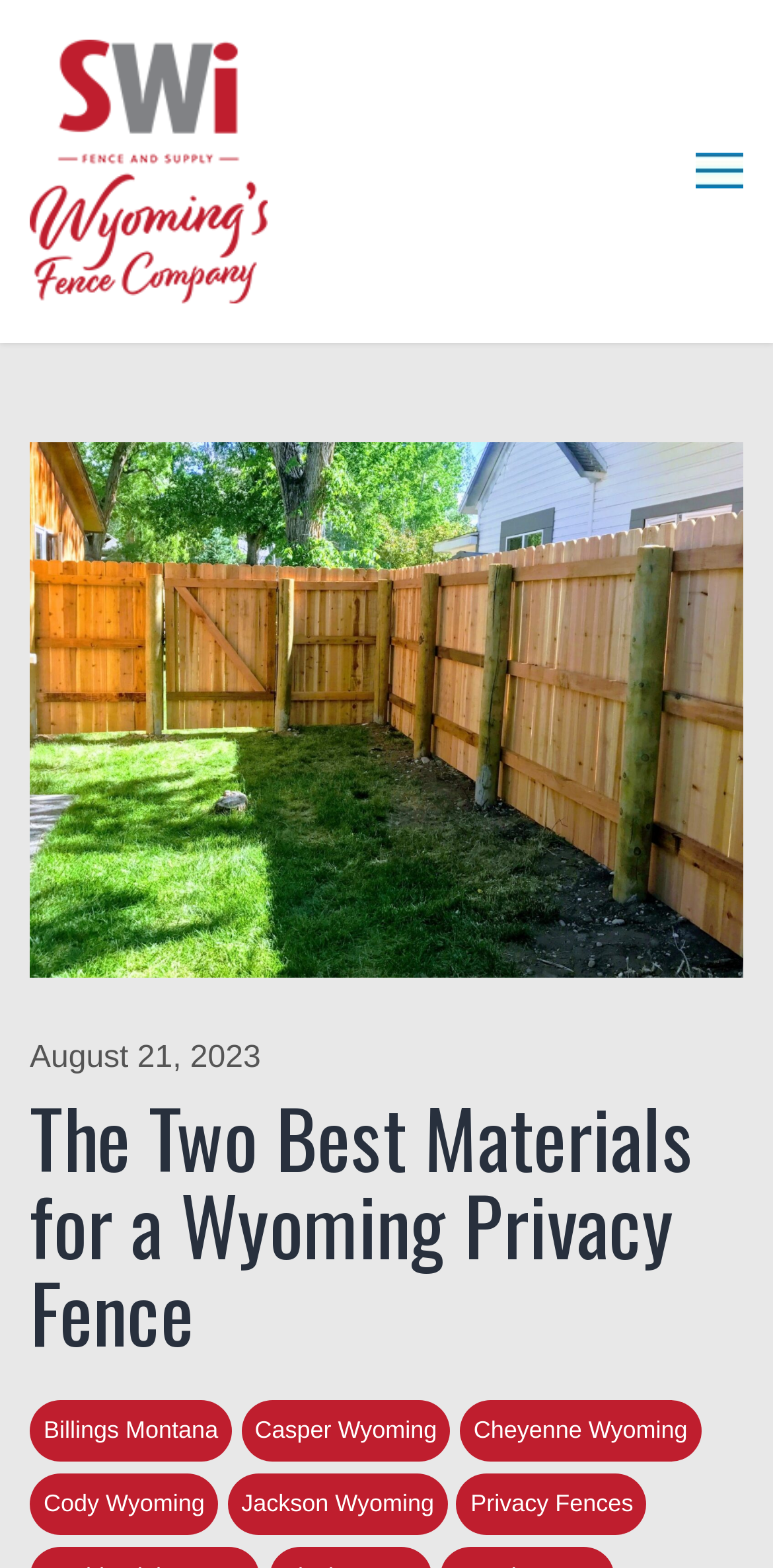Create an in-depth description of the webpage, covering main sections.

The webpage appears to be a blog post about privacy fences in Wyoming. At the top left, there is a link to "Mr Fence Florida" accompanied by an image. On the top right, there is another link with an image, but no text is provided. Below this, there is a date "August 21, 2023" displayed. 

The main heading "The Two Best Materials for a Wyoming Privacy Fence" is prominently displayed in the middle of the page. Below the heading, there are five links to different locations in Wyoming, including Billings, Casper, Cheyenne, Cody, and Jackson, which are likely related to the topic of privacy fences in these areas. 

Additionally, there is a link to "Privacy Fences" at the bottom of the page. An image takes up a significant portion of the page, spanning from the top to the middle, but its content is not described. Overall, the webpage seems to be focused on providing information about privacy fences in Wyoming, with links to specific locations and a main heading that summarizes the topic.